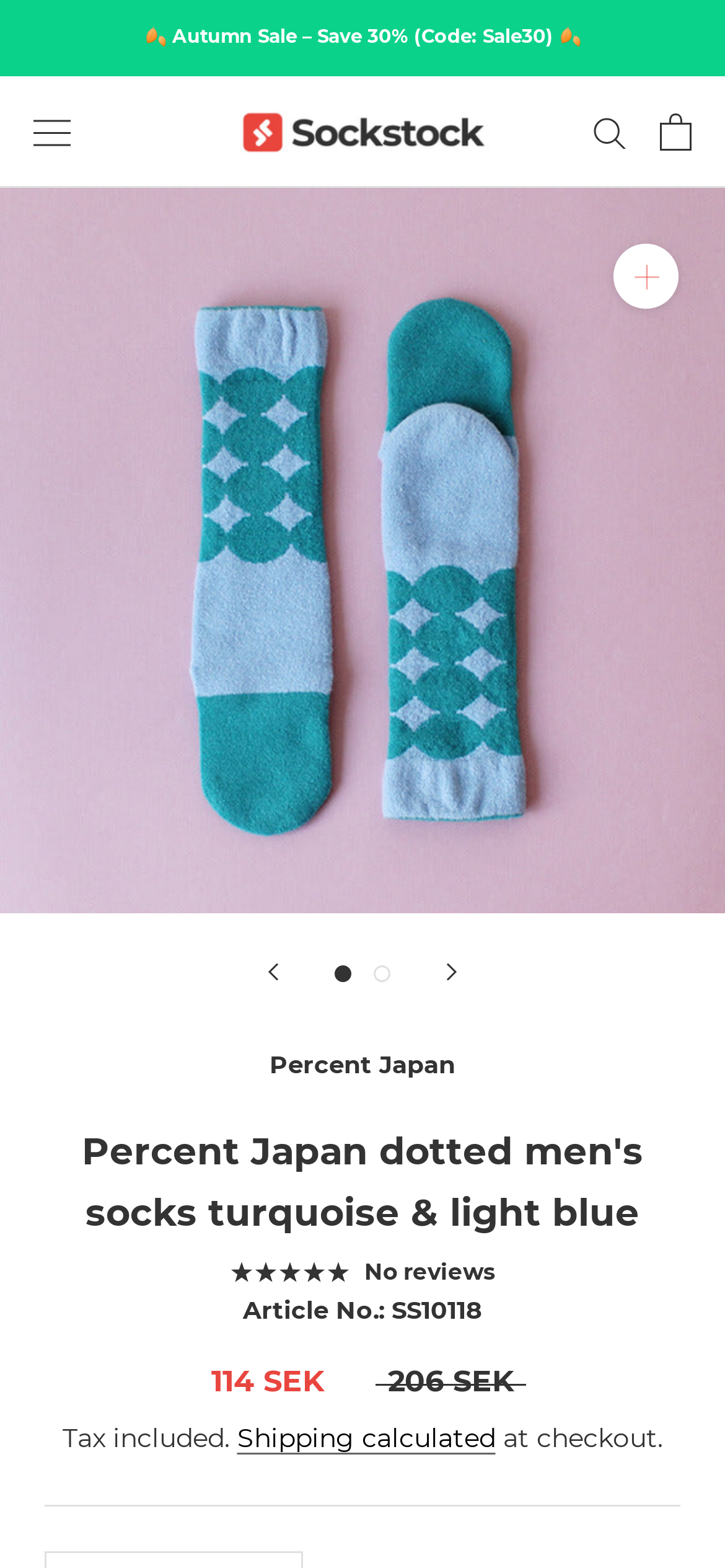Please answer the following question using a single word or phrase: 
What is the brand of the men's socks?

Percent Japan